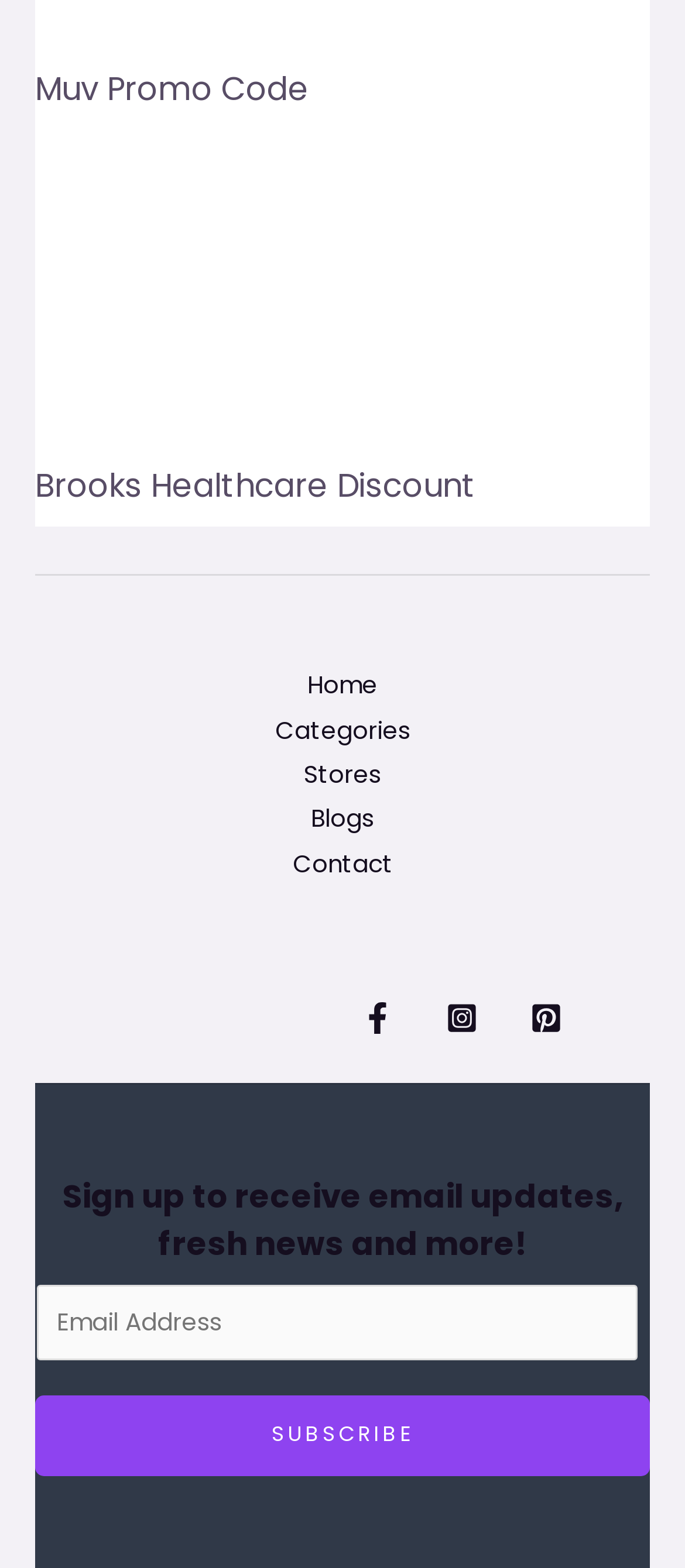Please identify the bounding box coordinates of the element on the webpage that should be clicked to follow this instruction: "Go to Home page". The bounding box coordinates should be given as four float numbers between 0 and 1, formatted as [left, top, right, bottom].

[0.428, 0.423, 0.572, 0.452]